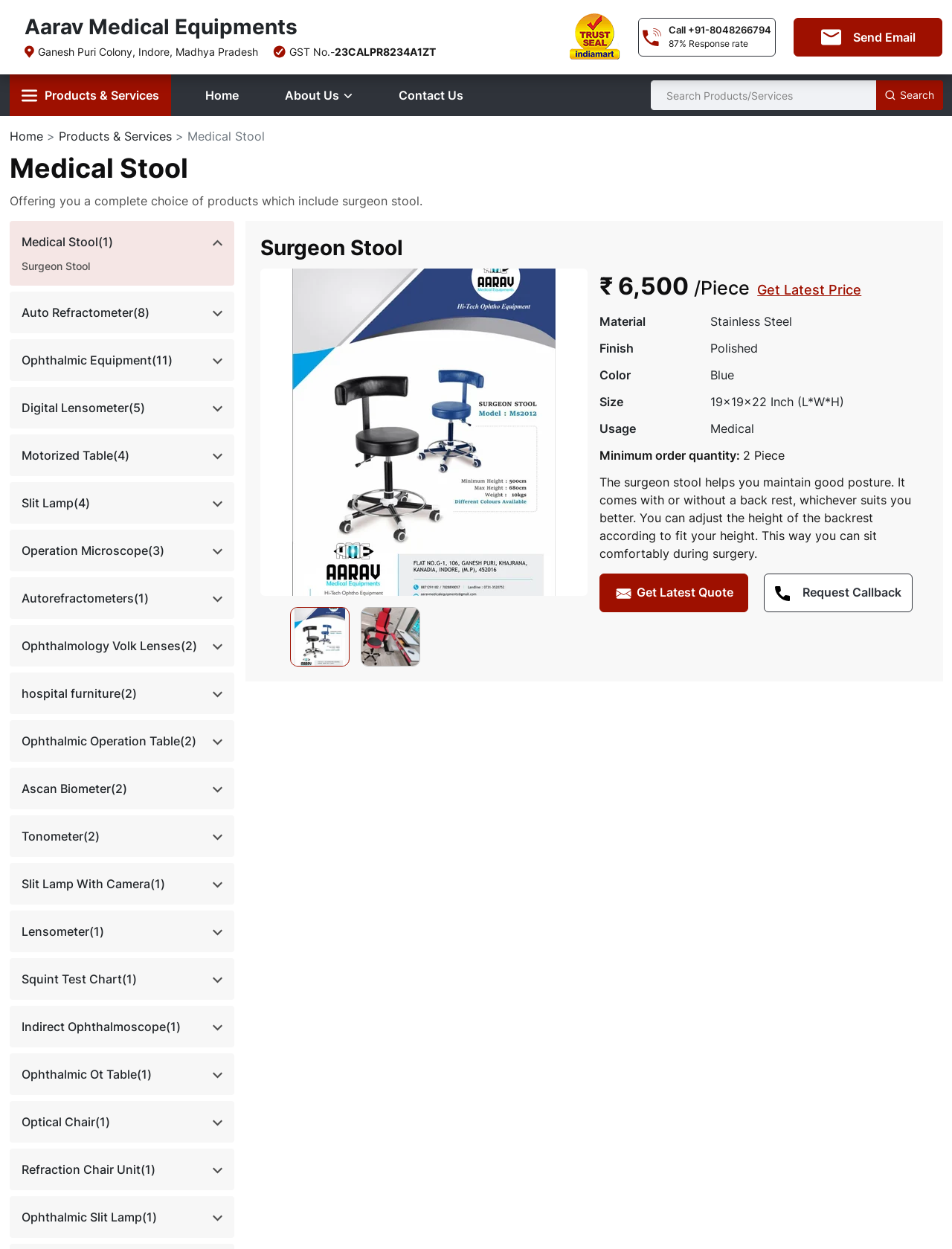Please identify the bounding box coordinates of the area I need to click to accomplish the following instruction: "Claim profile".

None